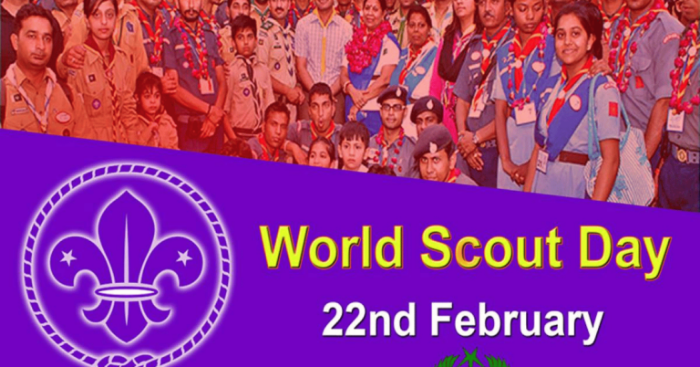Who founded the World Organization of the Scout Movement?
Answer the question with a detailed and thorough explanation.

The founder of the World Organization of the Scout Movement is mentioned in the caption as Lord Robert Baden-Powell, who founded it in 1920.